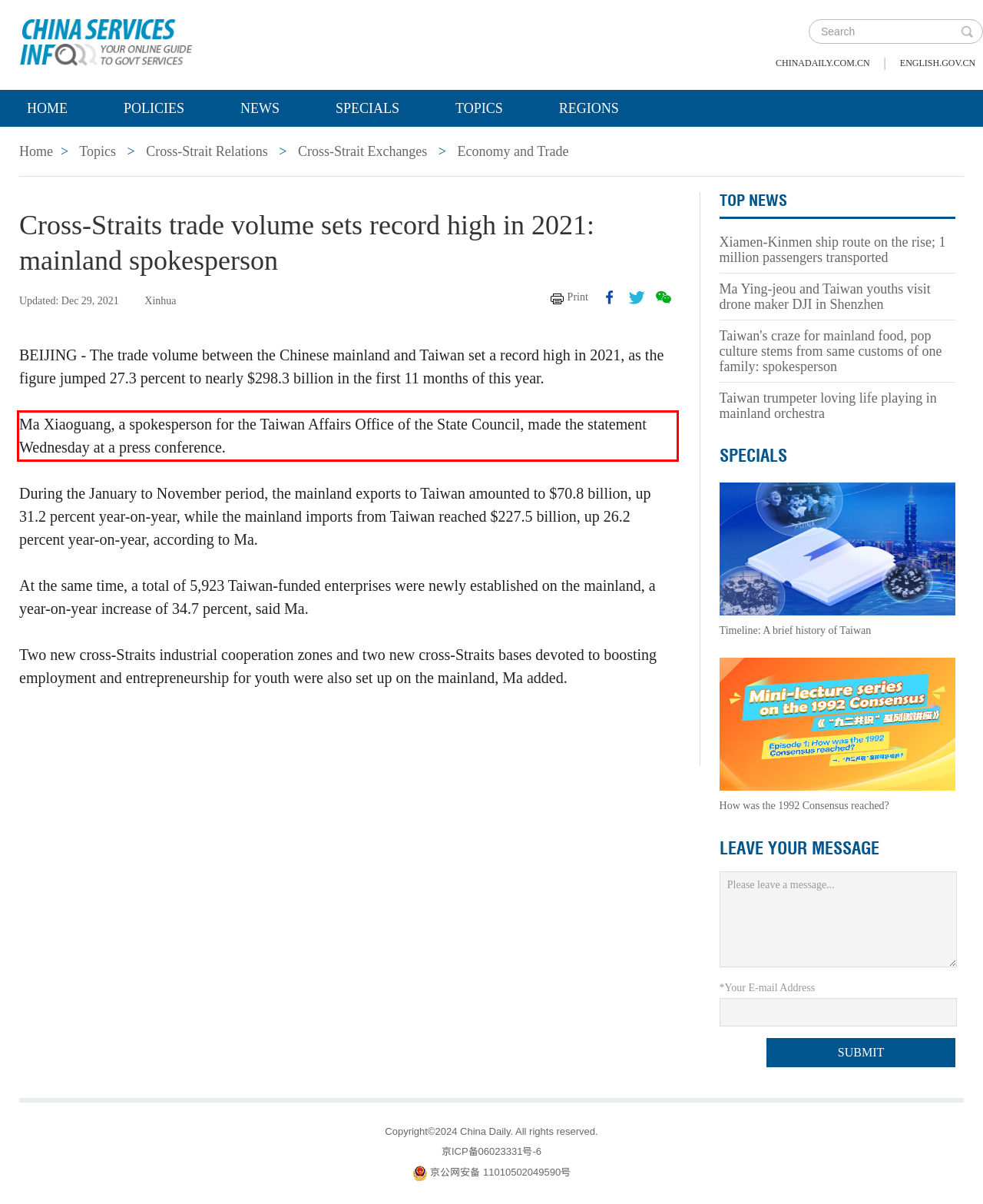Perform OCR on the text inside the red-bordered box in the provided screenshot and output the content.

Ma Xiaoguang, a spokesperson for the Taiwan Affairs Office of the State Council, made the statement Wednesday at a press conference.